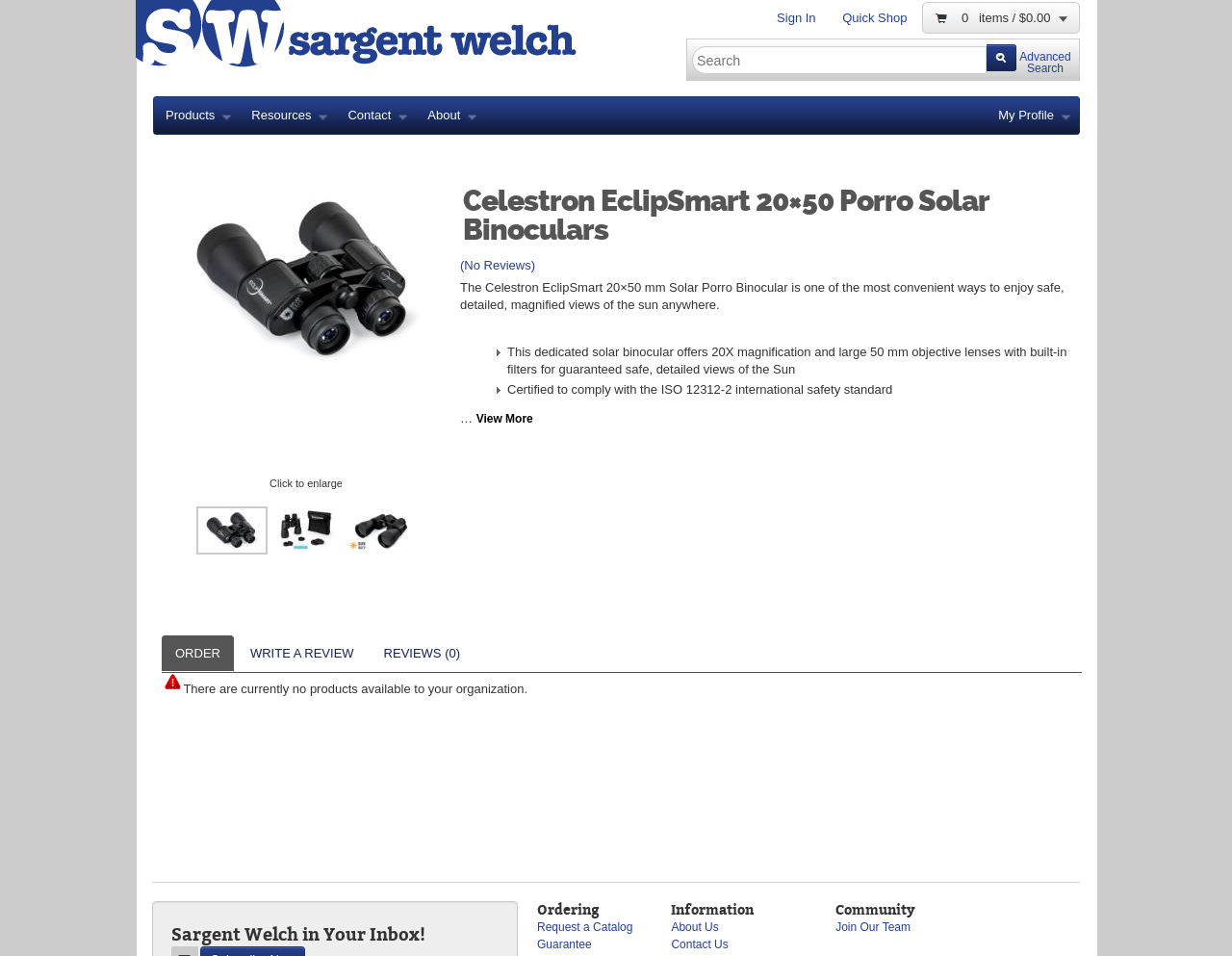Identify the bounding box coordinates for the UI element that matches this description: "LumiereWork™ Programs".

None